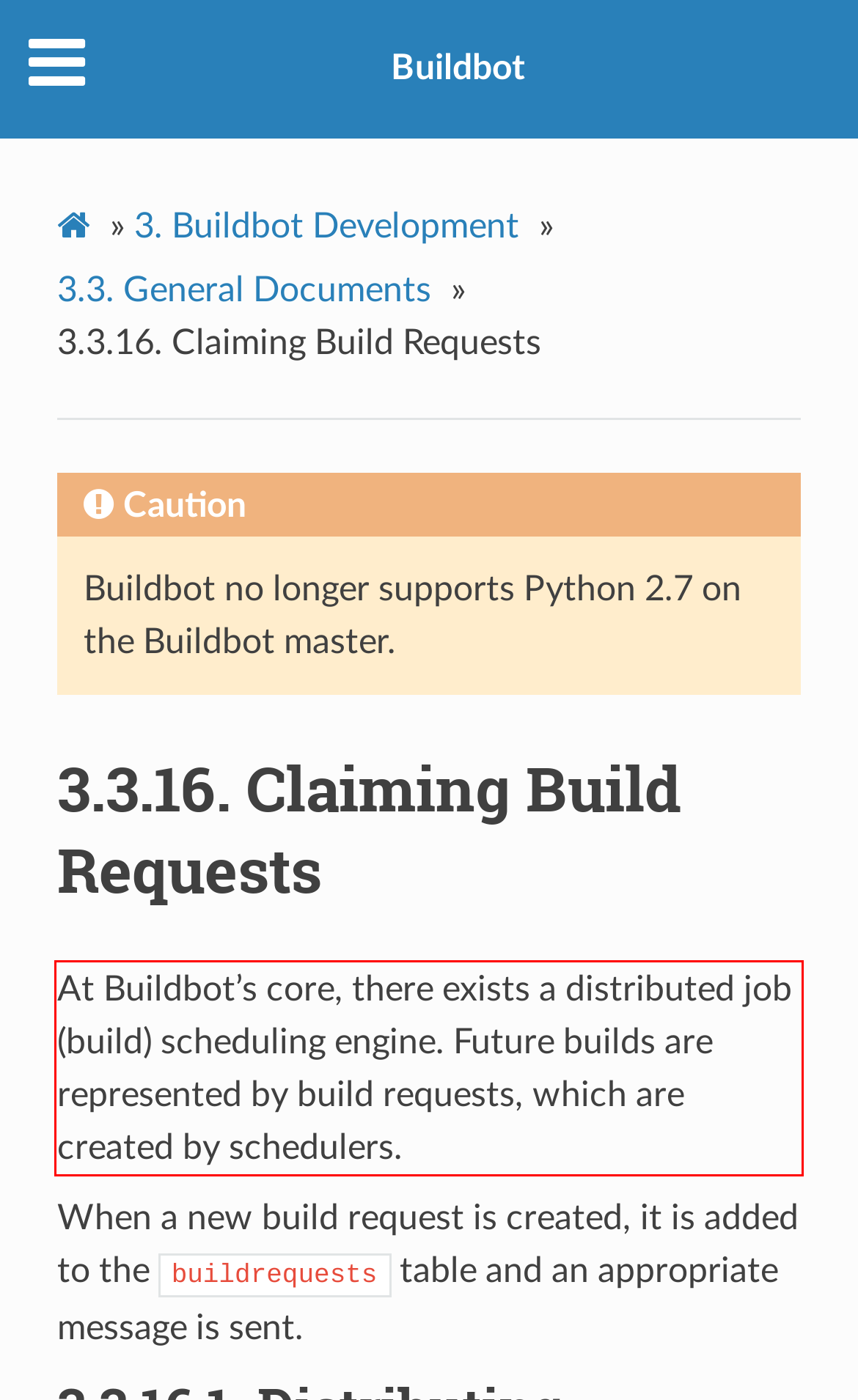Using the provided webpage screenshot, recognize the text content in the area marked by the red bounding box.

At Buildbot’s core, there exists a distributed job (build) scheduling engine. Future builds are represented by build requests, which are created by schedulers.